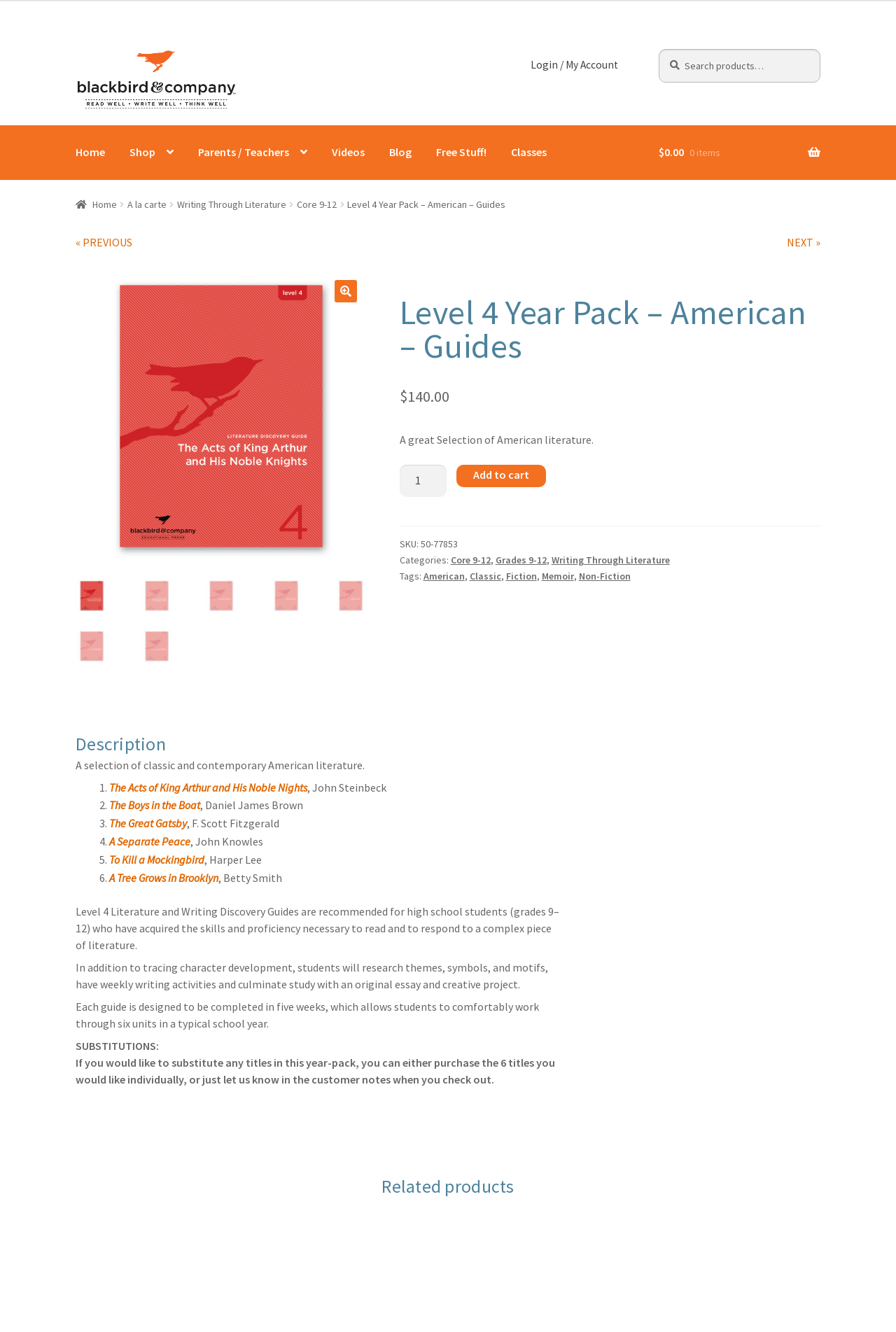Please pinpoint the bounding box coordinates for the region I should click to adhere to this instruction: "Go to Home page".

[0.072, 0.094, 0.13, 0.135]